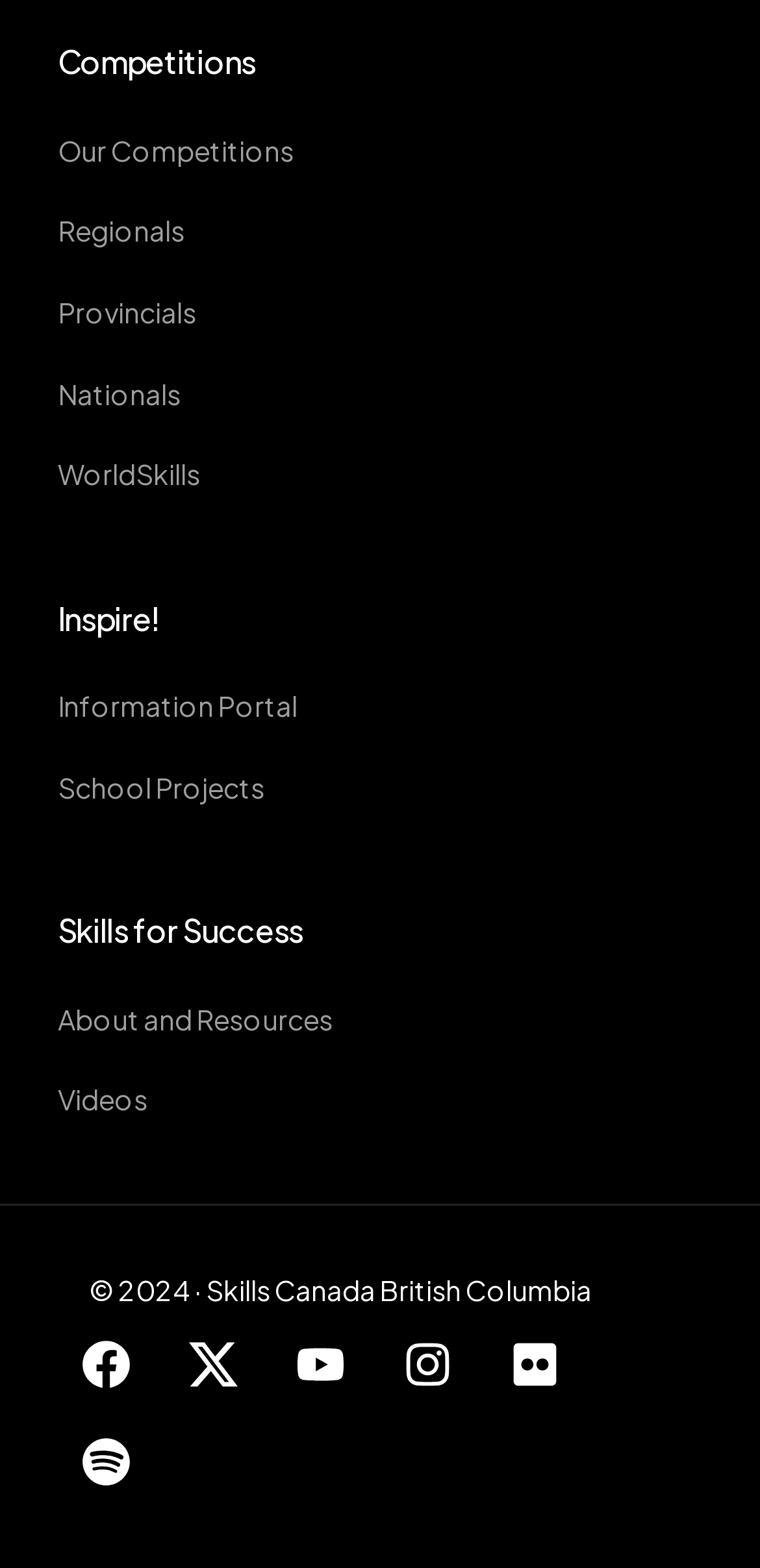What is the copyright year of this webpage?
Please give a well-detailed answer to the question.

The copyright year is mentioned at the bottom of the webpage, stating '© 2024 · Skills Canada British Columbia'.